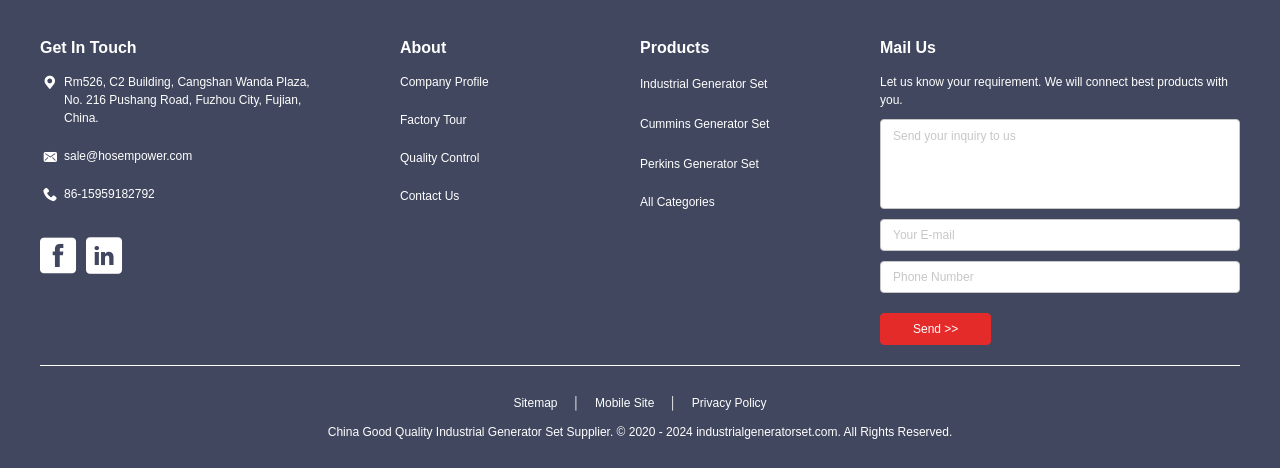Pinpoint the bounding box coordinates for the area that should be clicked to perform the following instruction: "Click the 'Send >>' button".

[0.688, 0.669, 0.775, 0.737]